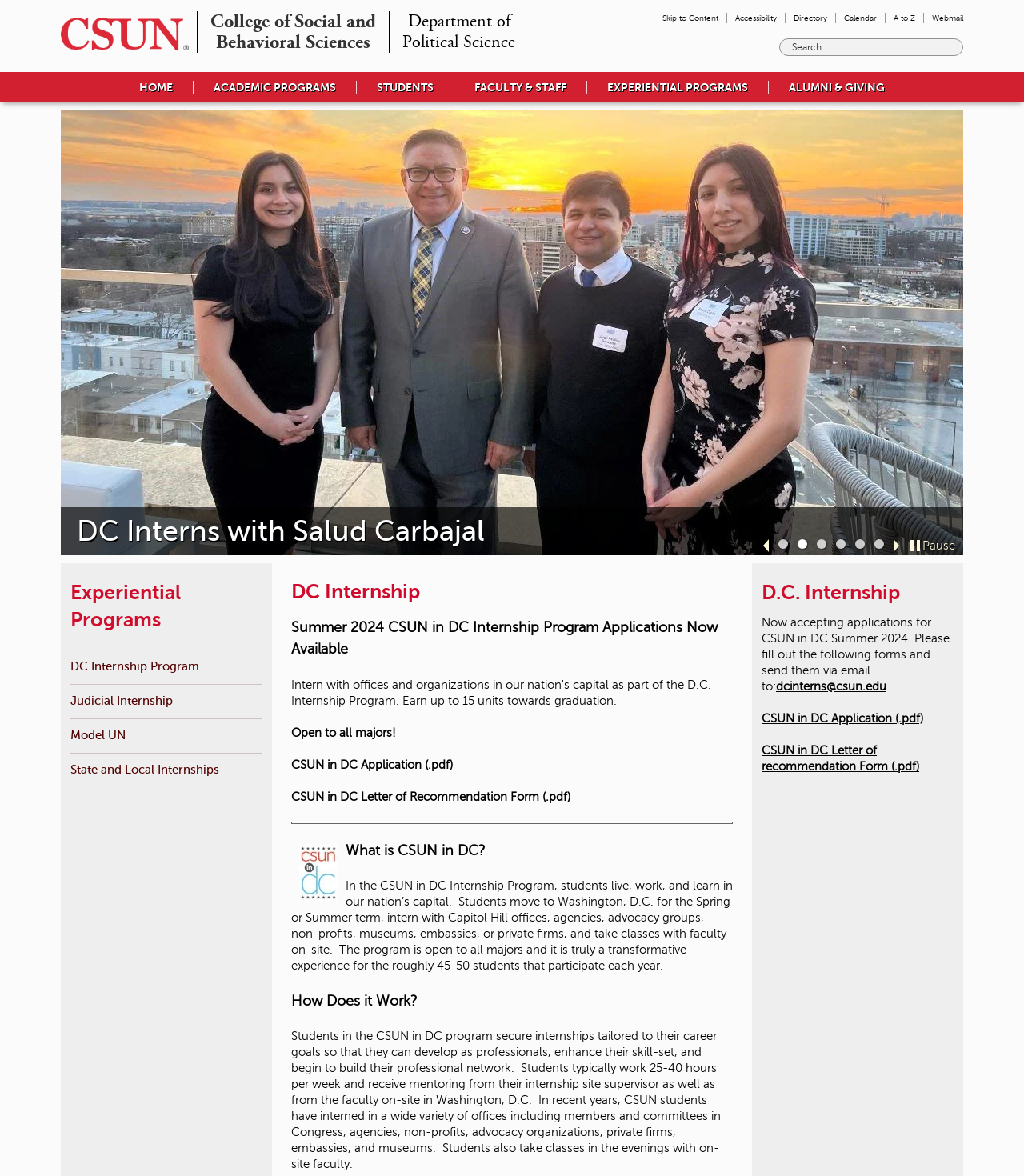Provide a short answer using a single word or phrase for the following question: 
What is the email address to send the application forms?

dcinterns@csun.edu